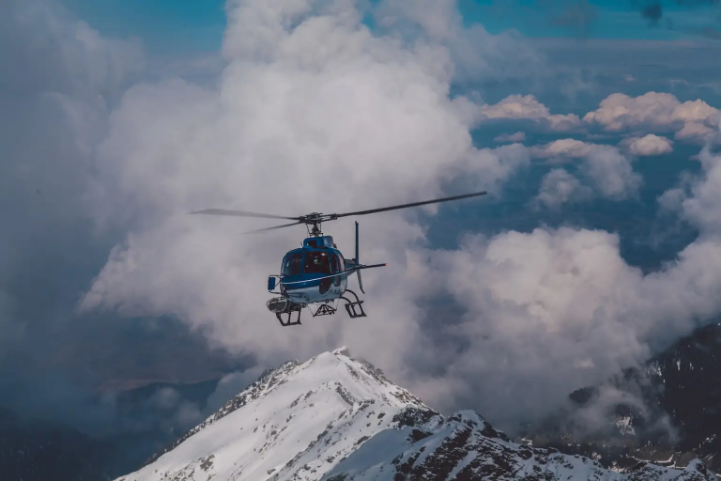What surrounds the helicopter?
Look at the image and answer the question using a single word or phrase.

Clouds